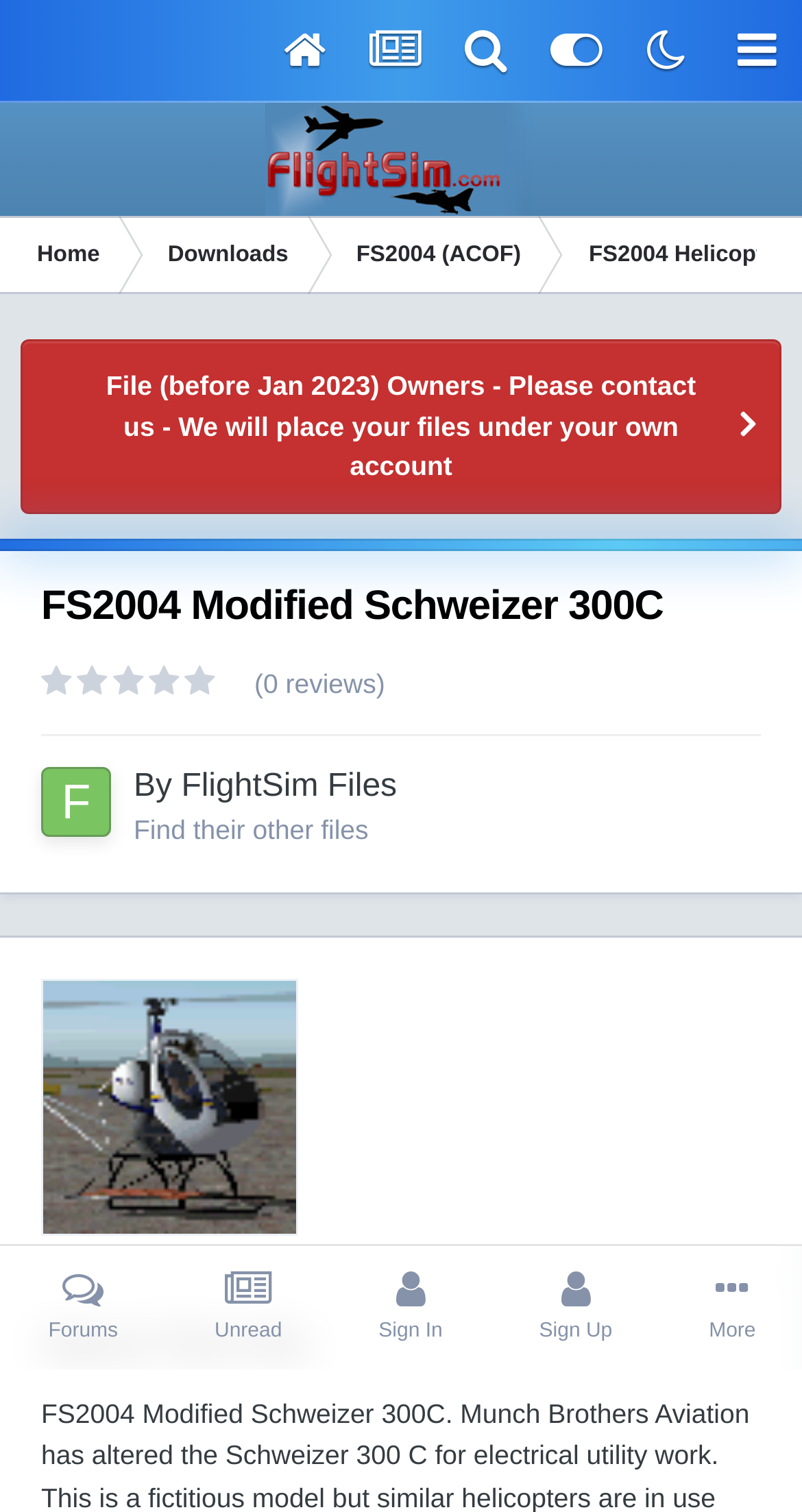Find the bounding box coordinates of the clickable element required to execute the following instruction: "View the Downloads page". Provide the coordinates as four float numbers between 0 and 1, i.e., [left, top, right, bottom].

[0.163, 0.143, 0.398, 0.194]